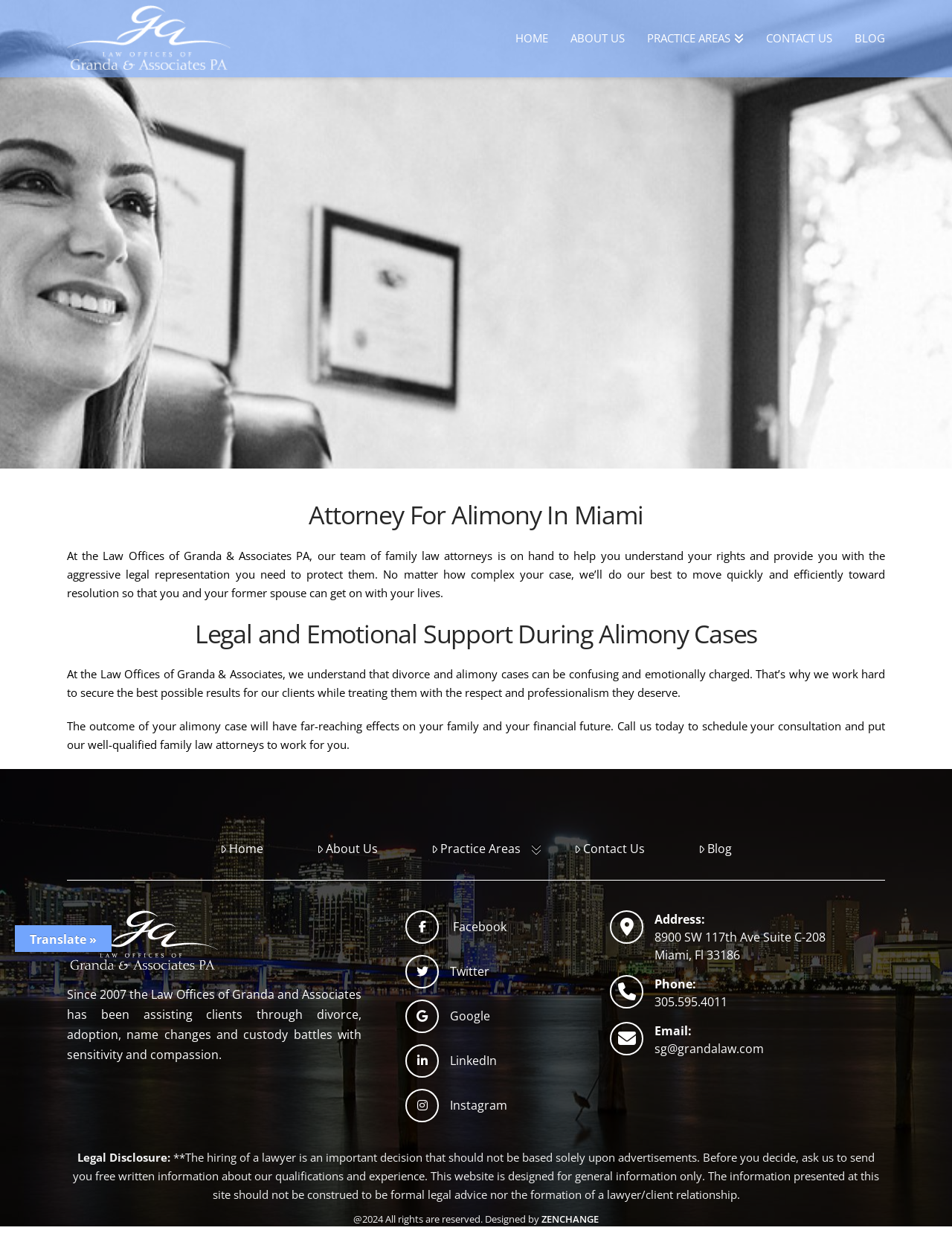Given the description: "Contact Us", determine the bounding box coordinates of the UI element. The coordinates should be formatted as four float numbers between 0 and 1, [left, top, right, bottom].

[0.592, 0.668, 0.688, 0.695]